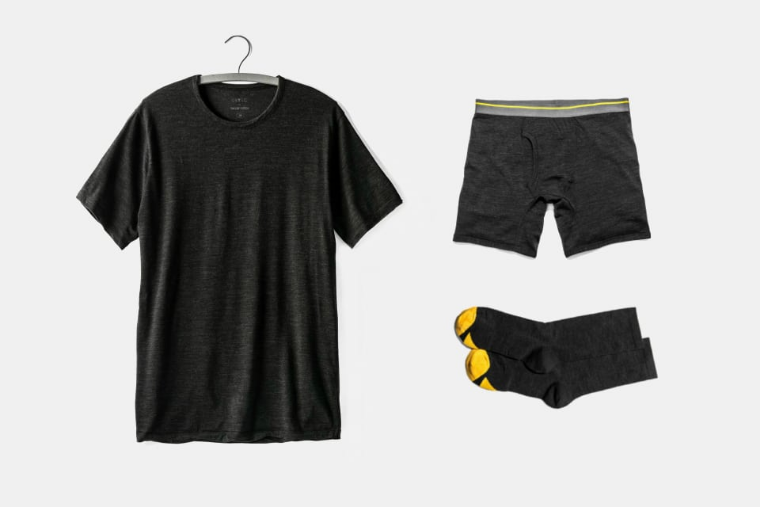What color accent is featured on the Merino socks? From the image, respond with a single word or brief phrase.

yellow